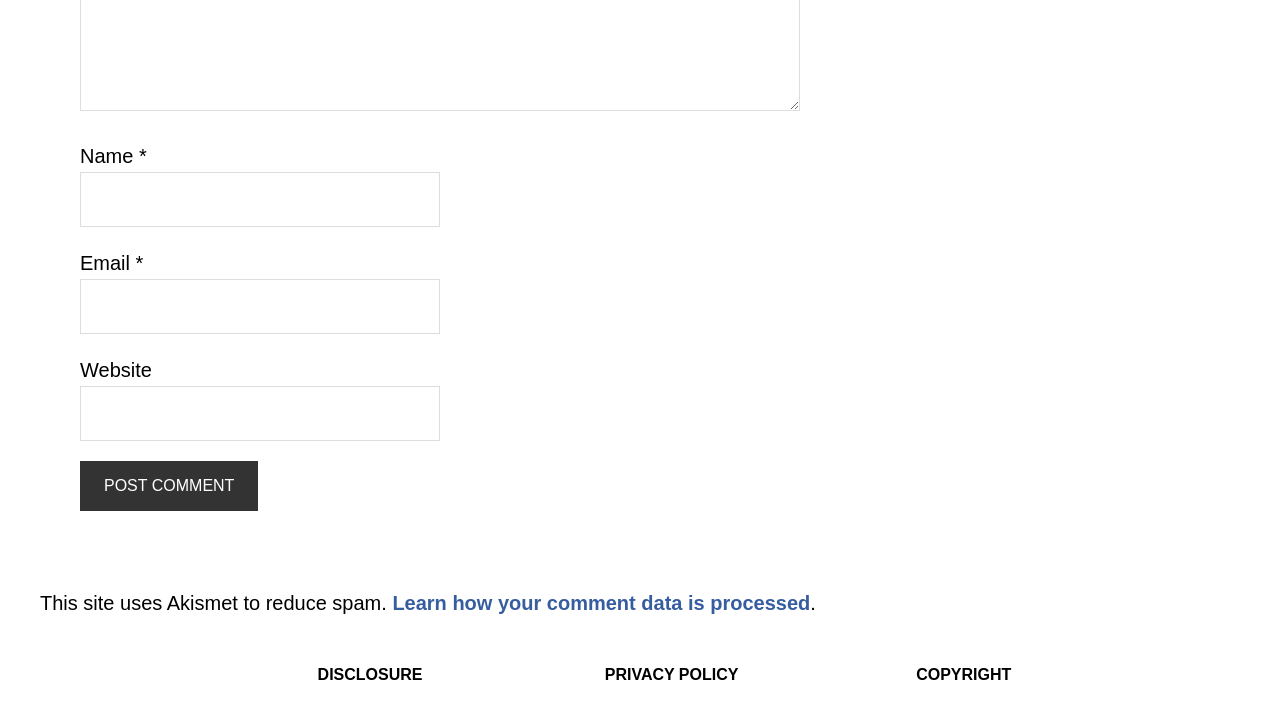Identify and provide the bounding box for the element described by: "parent_node: Name * name="author"".

[0.062, 0.242, 0.344, 0.319]